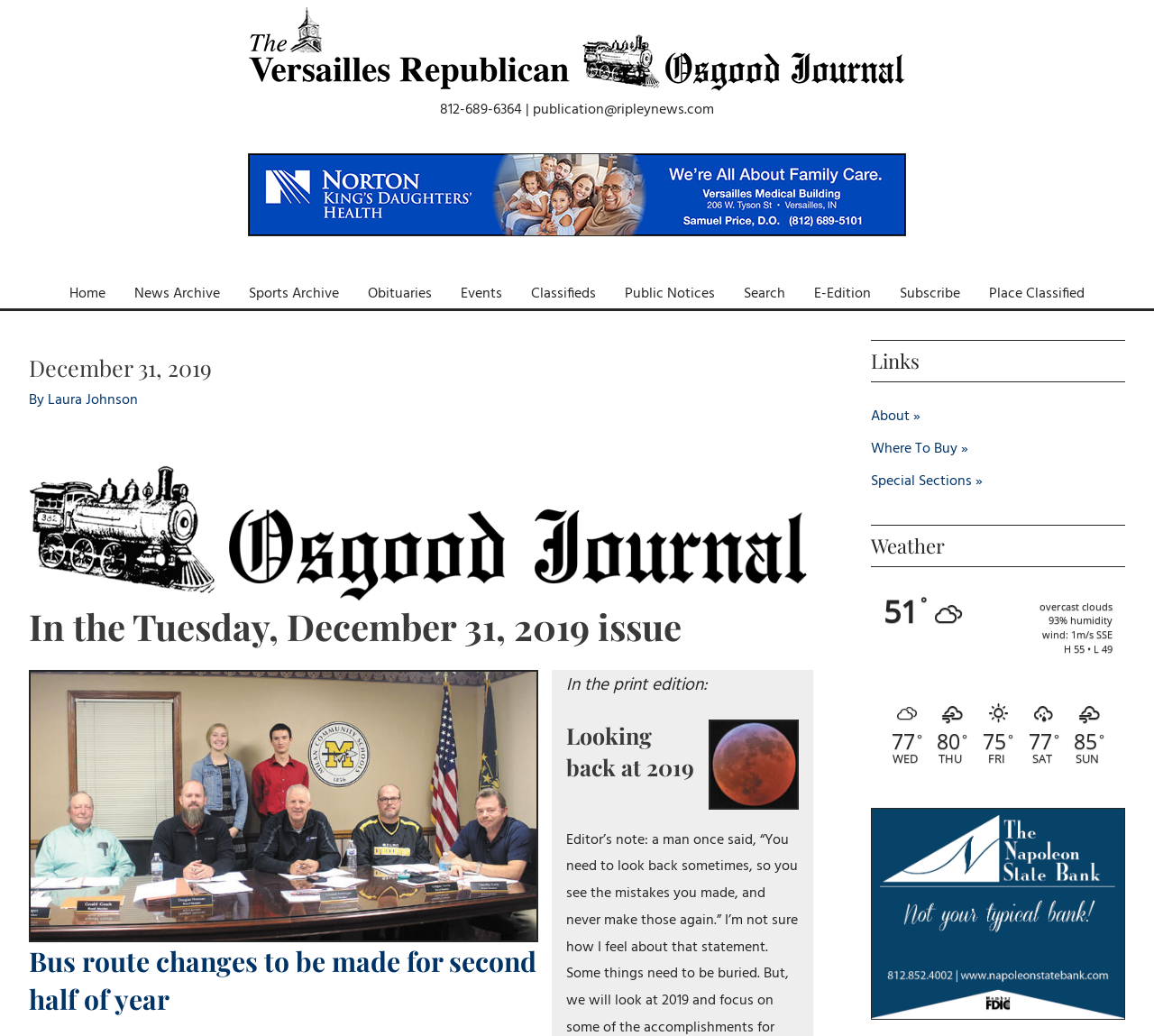Please give the bounding box coordinates of the area that should be clicked to fulfill the following instruction: "View the 'News Archive'". The coordinates should be in the format of four float numbers from 0 to 1, i.e., [left, top, right, bottom].

[0.104, 0.27, 0.203, 0.297]